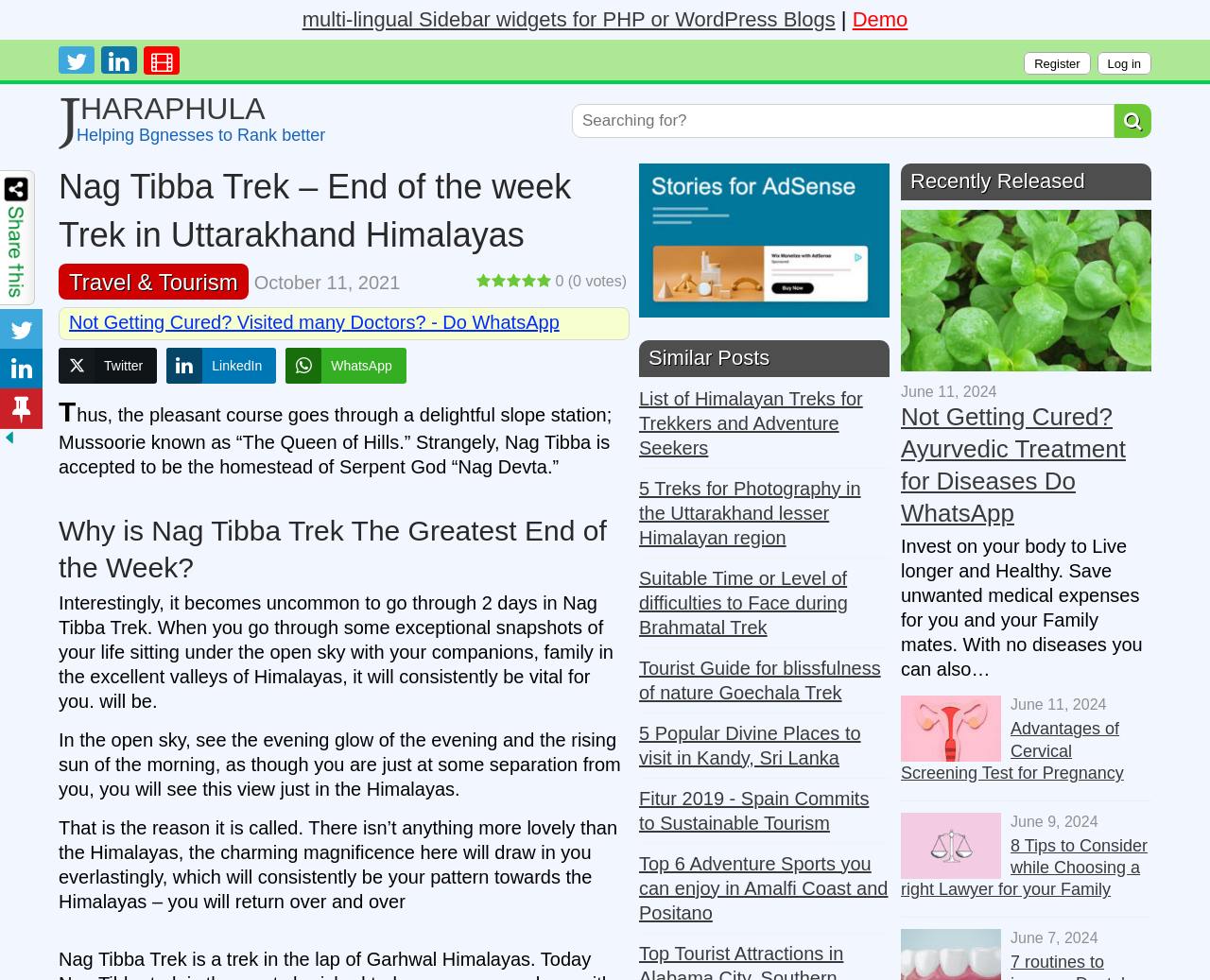Determine the bounding box coordinates of the region I should click to achieve the following instruction: "Read about Nag Tibba Trek". Ensure the bounding box coordinates are four float numbers between 0 and 1, i.e., [left, top, right, bottom].

[0.048, 0.167, 0.52, 0.264]